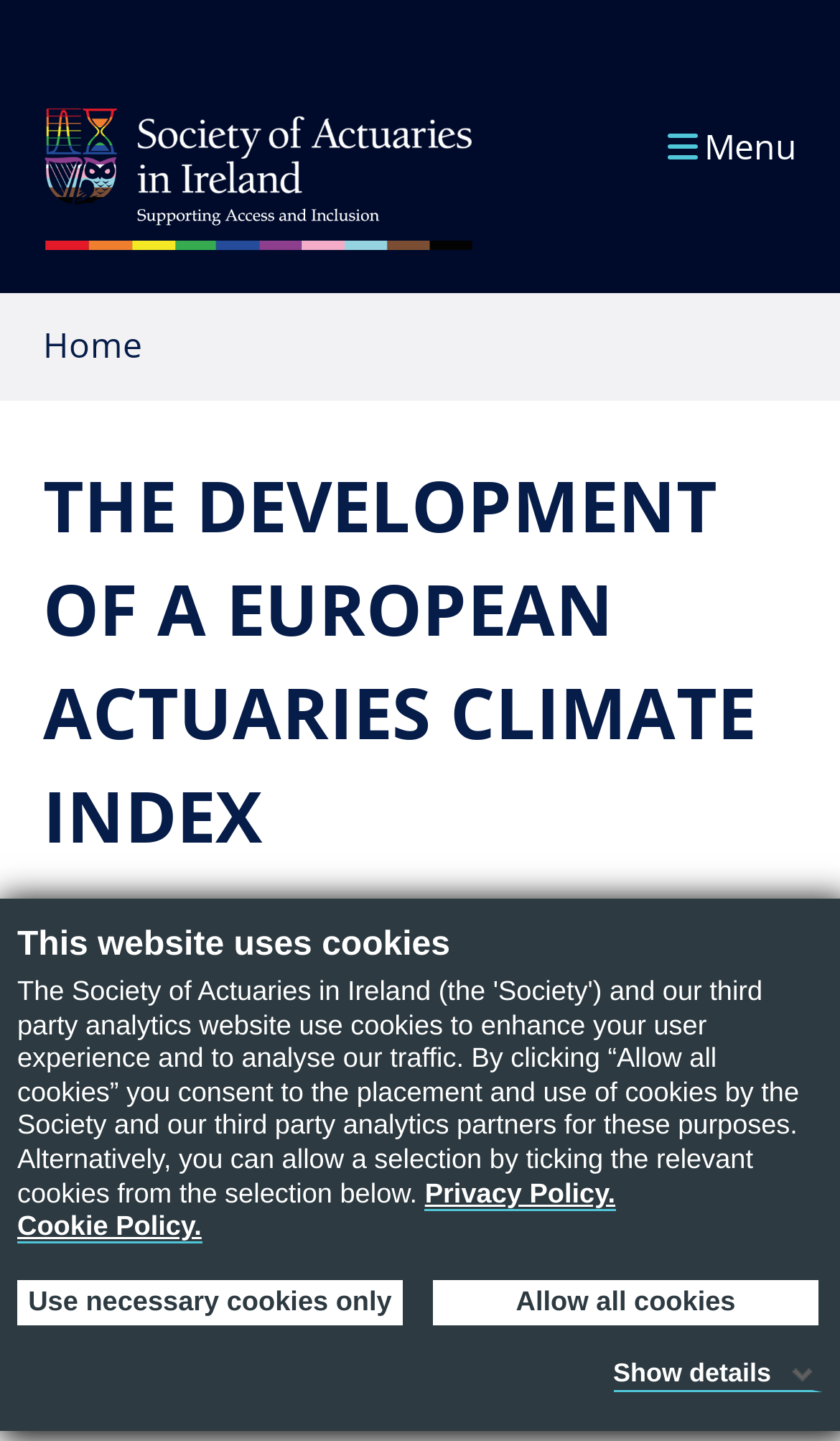Extract the bounding box coordinates for the UI element described by the text: "Enterprise Risk Management". The coordinates should be in the form of [left, top, right, bottom] with values between 0 and 1.

[0.113, 0.641, 0.669, 0.673]